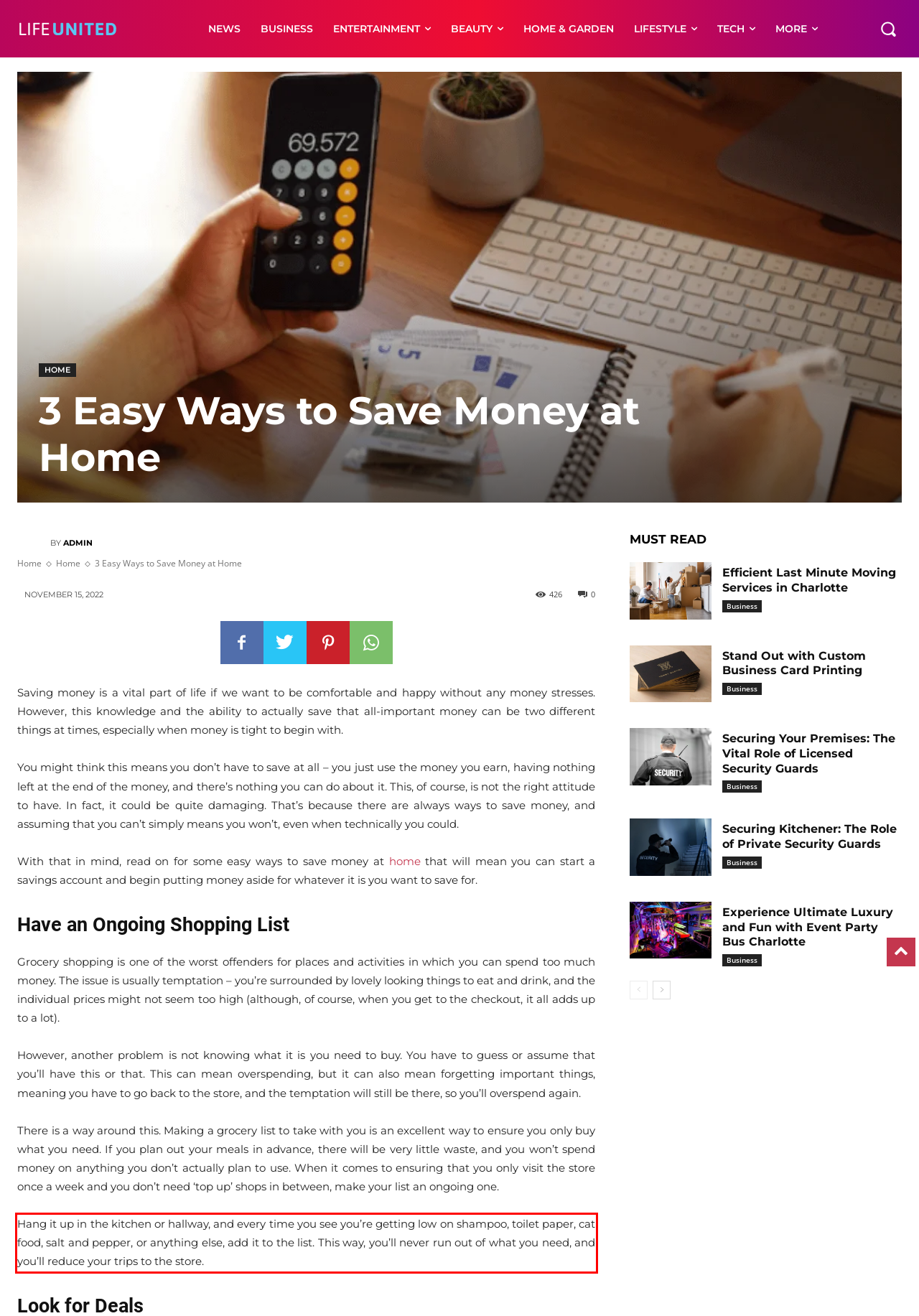With the provided screenshot of a webpage, locate the red bounding box and perform OCR to extract the text content inside it.

Hang it up in the kitchen or hallway, and every time you see you’re getting low on shampoo, toilet paper, cat food, salt and pepper, or anything else, add it to the list. This way, you’ll never run out of what you need, and you’ll reduce your trips to the store.